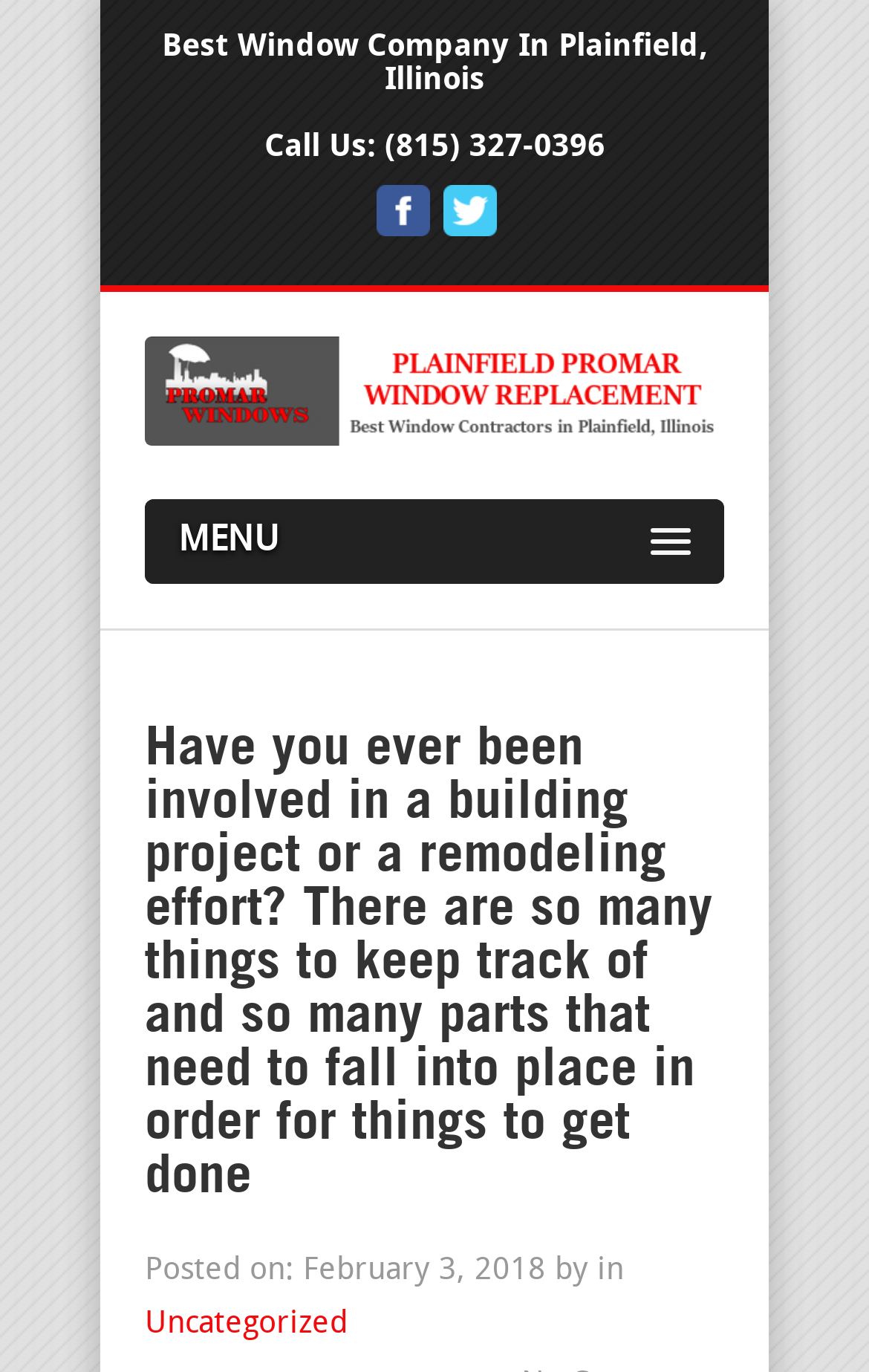What is the name of the window company?
Can you provide an in-depth and detailed response to the question?

I found the name of the window company by looking at the top of the page, where it is written 'Best Window Company In Plainfield, Illinois' and 'Plainfield Promar Window Replacement'.